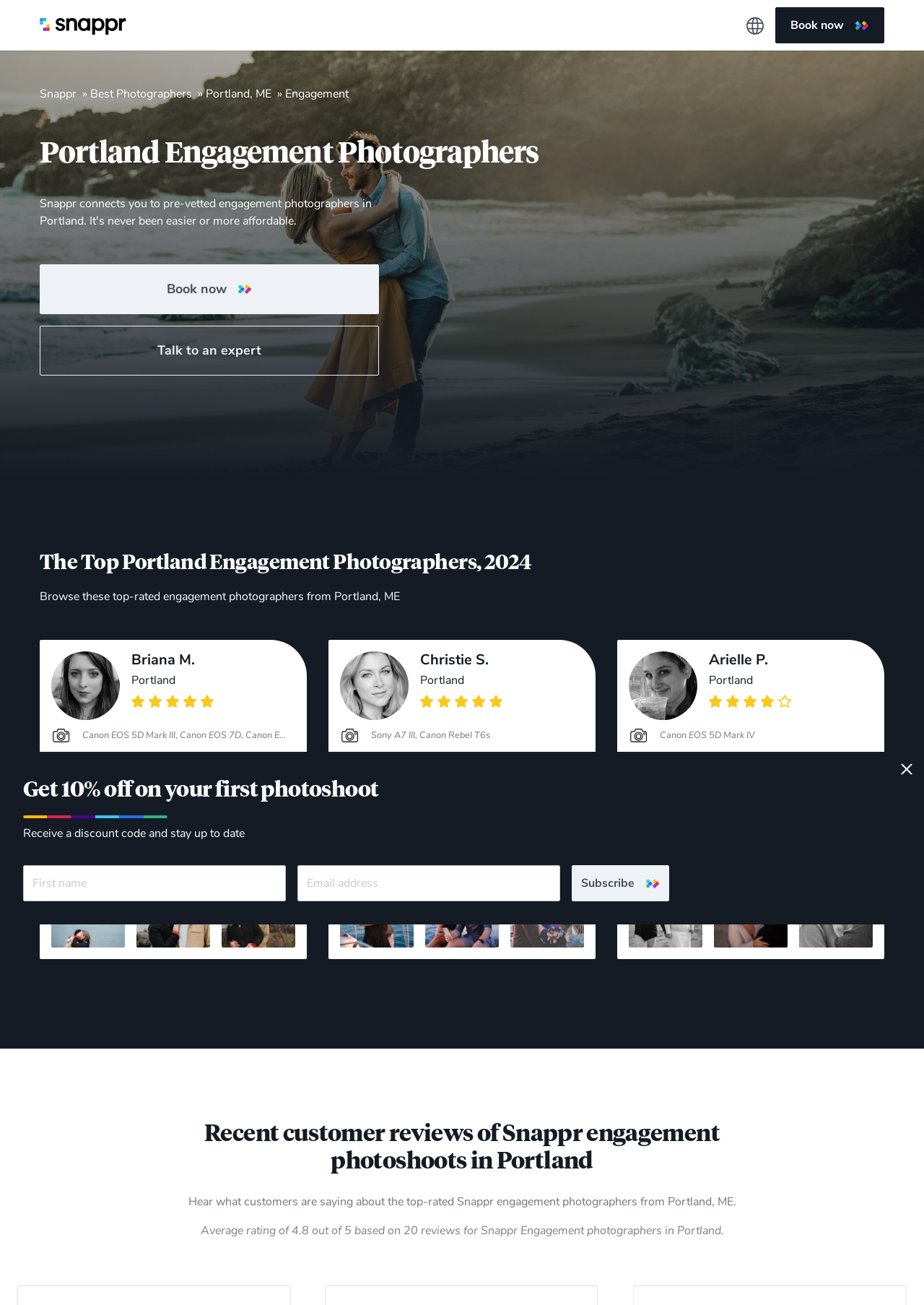Please mark the clickable region by giving the bounding box coordinates needed to complete this instruction: "Check availability".

[0.055, 0.637, 0.32, 0.661]